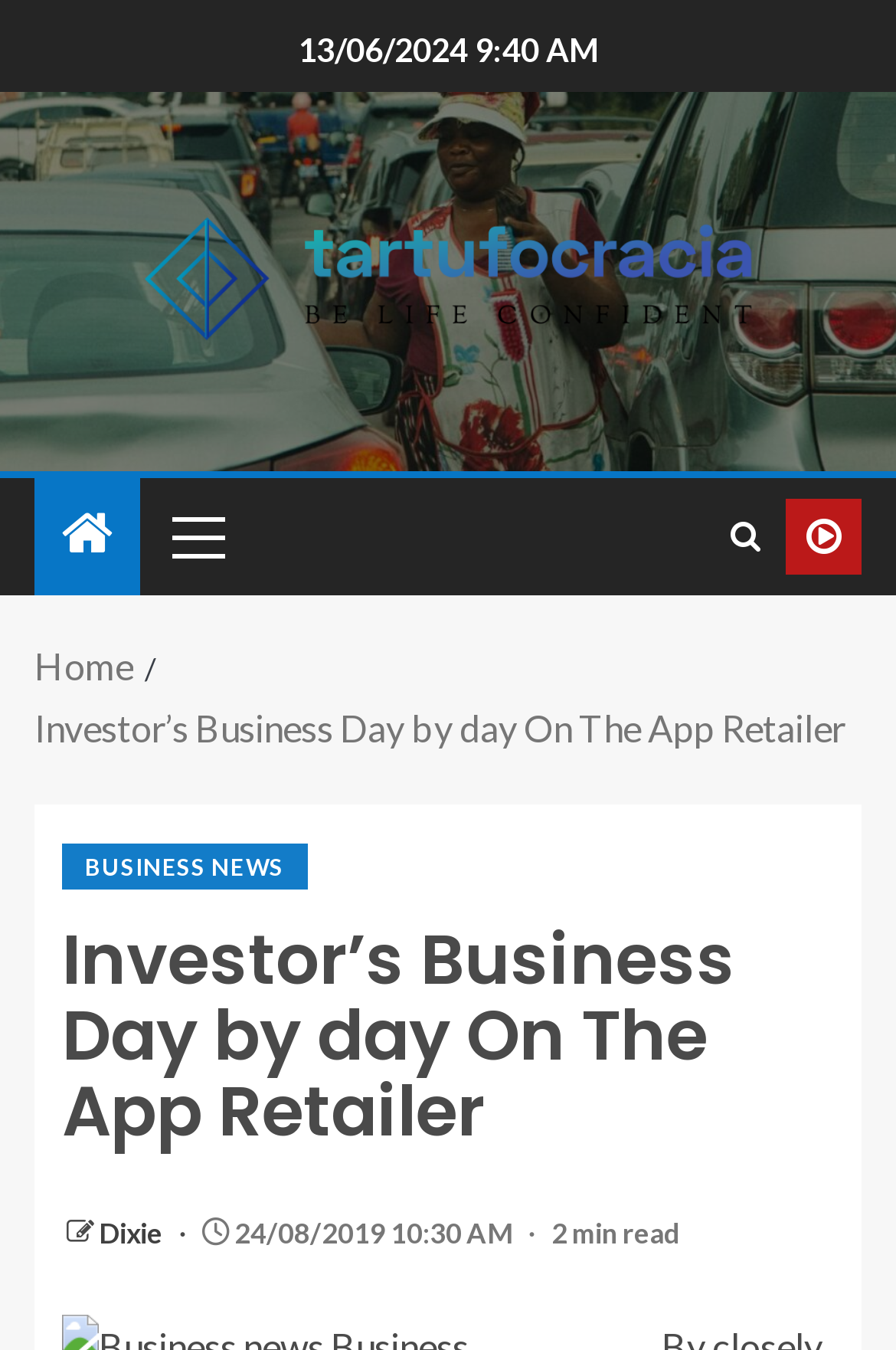Given the description "Primary Menu", provide the bounding box coordinates of the corresponding UI element.

[0.167, 0.354, 0.269, 0.439]